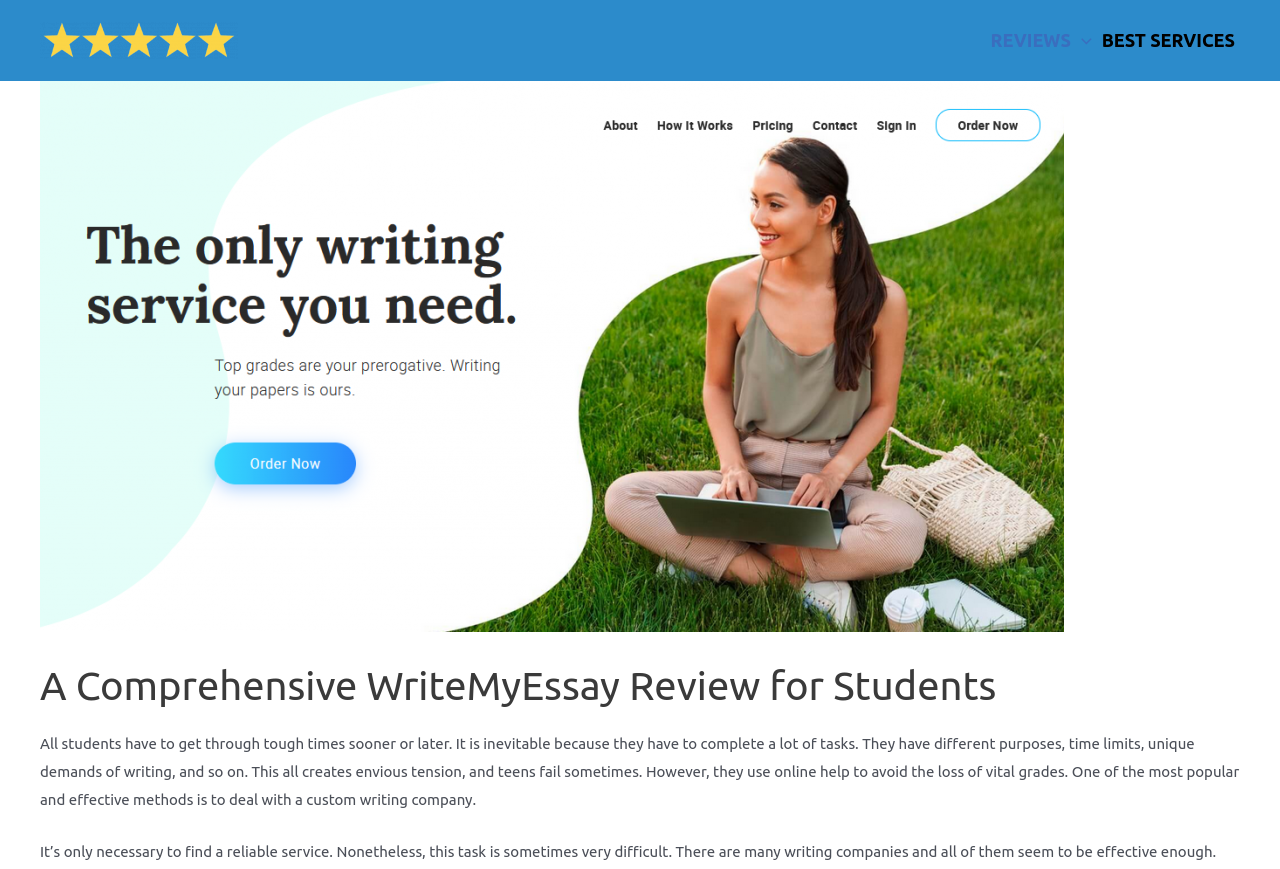Respond with a single word or phrase to the following question: What is the image above the navigation links?

Patrickmlarkin.com logo